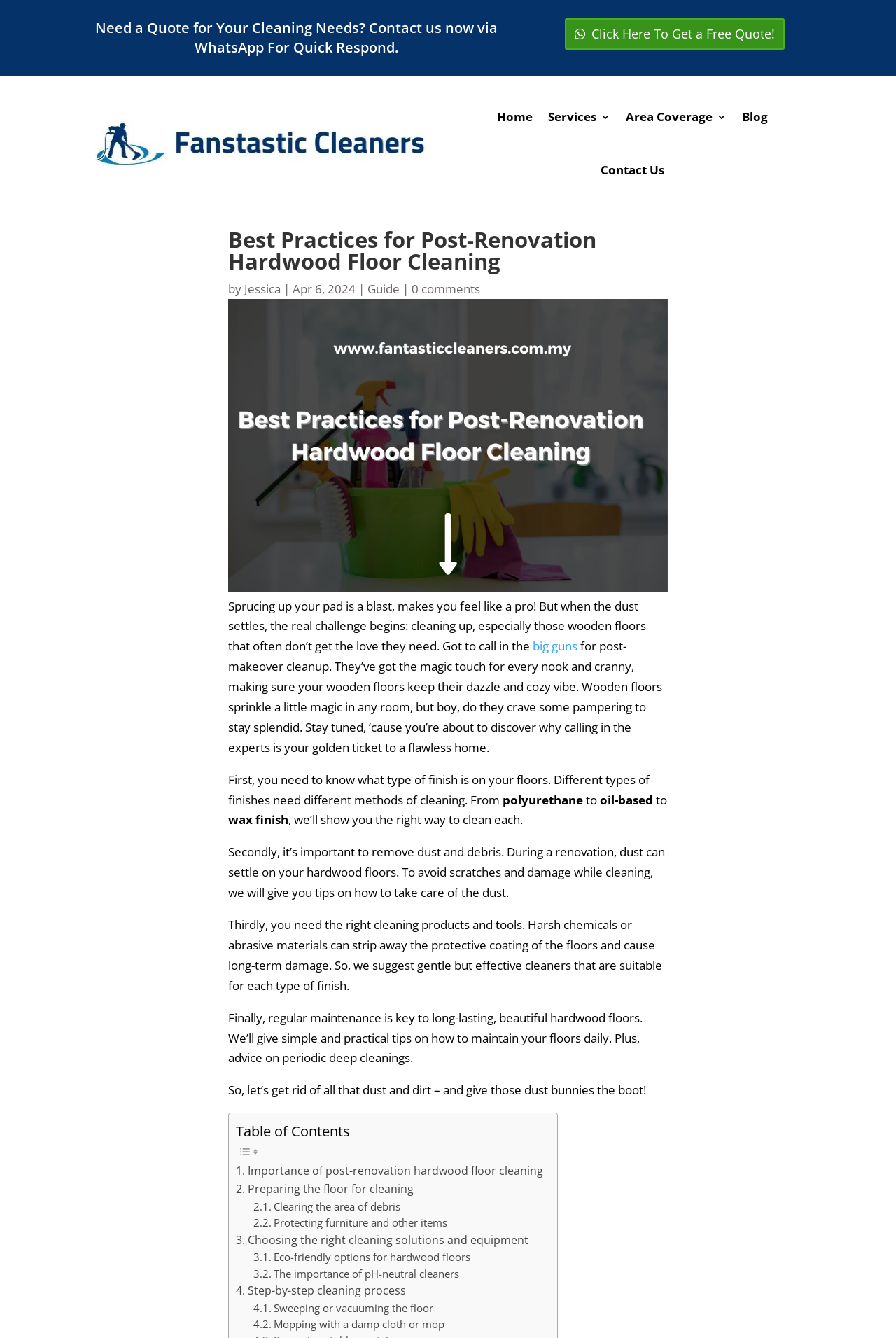What is the text on the top-right corner of the webpage?
Answer with a single word or short phrase according to what you see in the image.

Need a Quote for Your Cleaning Needs?